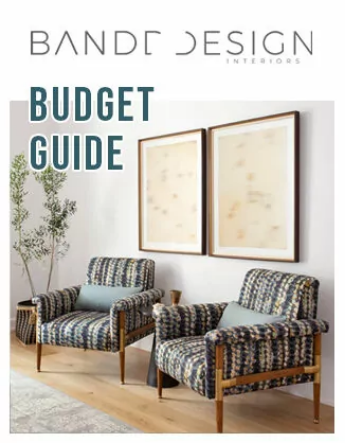Describe the scene depicted in the image with great detail.

The image features a stylish interior design layout showcasing two patterned armchairs, positioned prominently in a well-lit room. The chairs, upholstered in a vibrant fabric, are complemented by a pair of minimalist framed artworks hanging above them. On the side, a slender plant adds a touch of greenery to the scene. At the top of the image, the brand name "BANDD DESIGN" is elegantly displayed, along with the words "BUDGET GUIDE" in bold, inviting text. This visual is part of a promotional piece offering guidance on budgeting for interior design projects, highlighting a contemporary aesthetic that blends comfort and style in home decor.